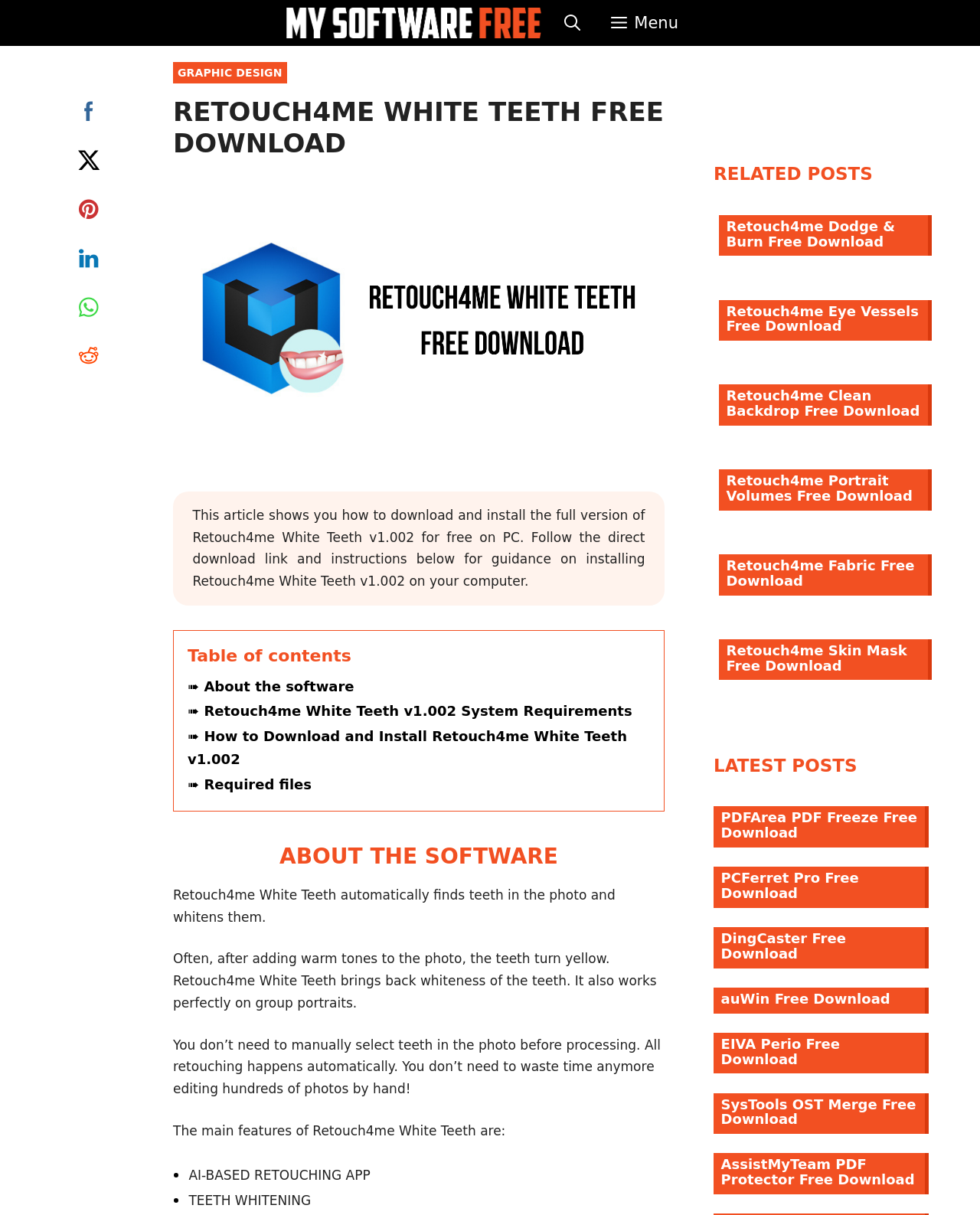Using floating point numbers between 0 and 1, provide the bounding box coordinates in the format (top-left x, top-left y, bottom-right x, bottom-right y). Locate the UI element described here: Retouch4me Portrait Volumes Free Download

[0.733, 0.386, 0.95, 0.42]